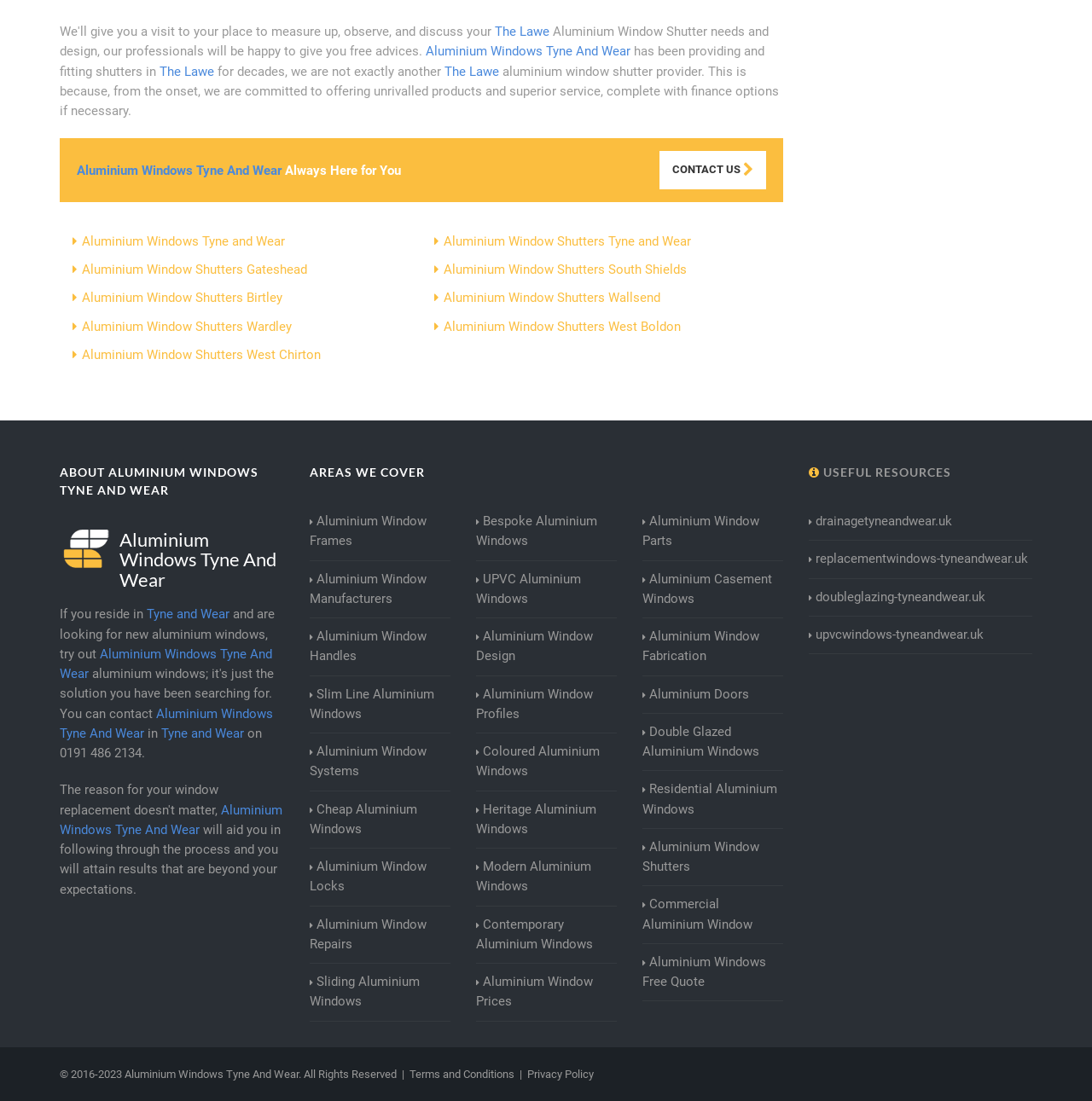Identify the bounding box coordinates of the clickable region to carry out the given instruction: "Call 0191 486 2134".

[0.055, 0.677, 0.13, 0.691]